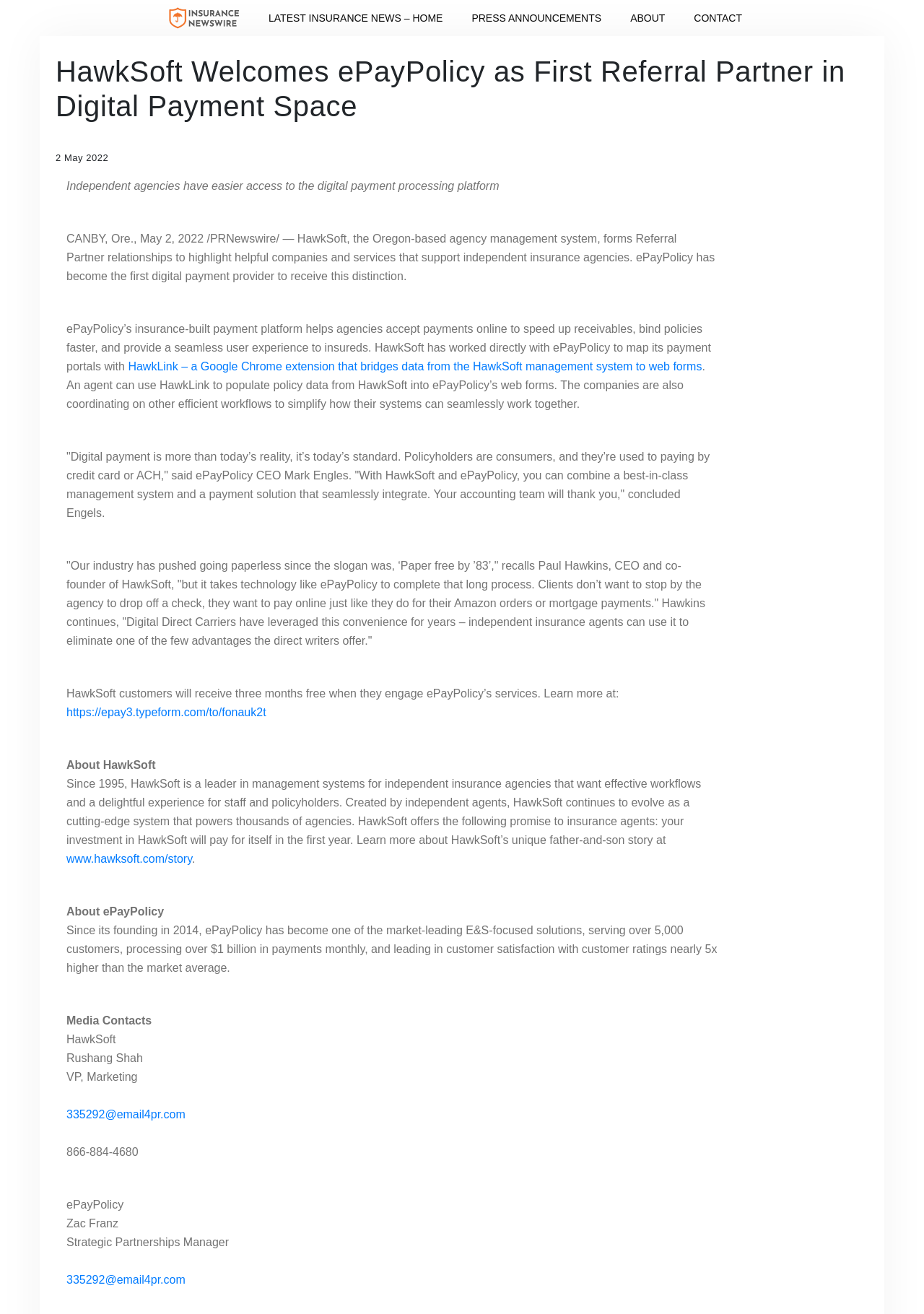Determine the bounding box for the HTML element described here: "https://epay3.typeform.com/to/fonauk2t". The coordinates should be given as [left, top, right, bottom] with each number being a float between 0 and 1.

[0.072, 0.537, 0.288, 0.546]